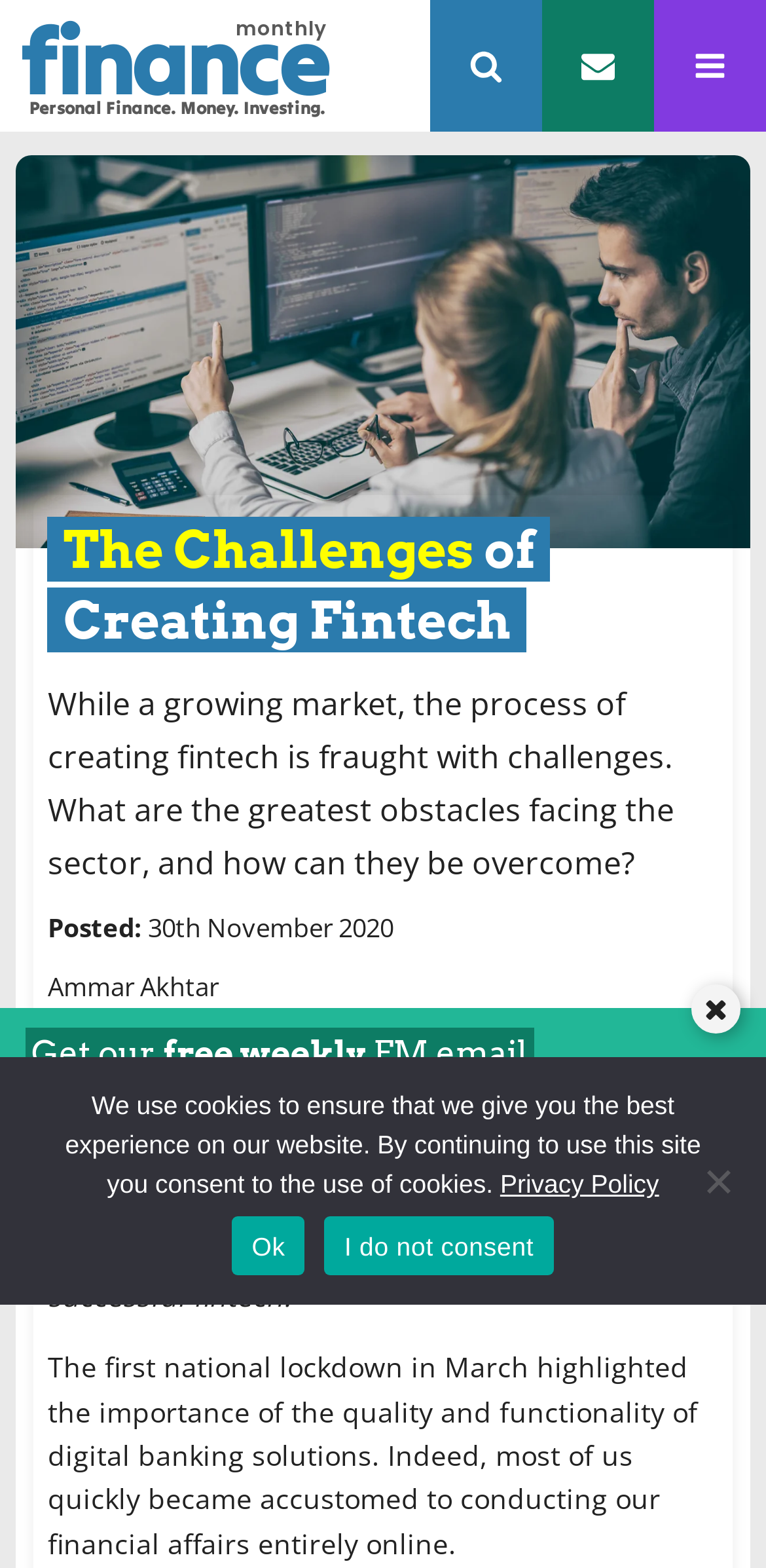Determine the bounding box of the UI element mentioned here: "I do not consent". The coordinates must be in the format [left, top, right, bottom] with values ranging from 0 to 1.

[0.424, 0.776, 0.723, 0.813]